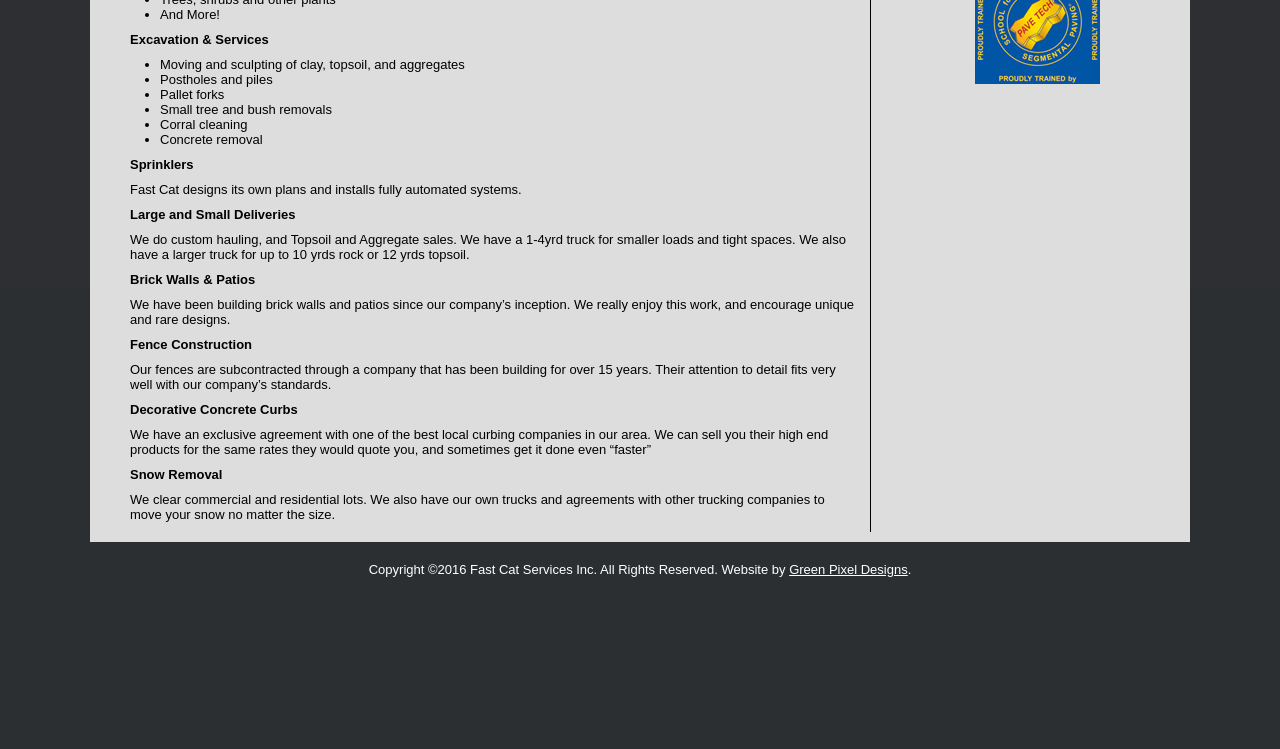Determine the bounding box coordinates of the UI element that matches the following description: "Rose Mary Boehm". The coordinates should be four float numbers between 0 and 1 in the format [left, top, right, bottom].

None